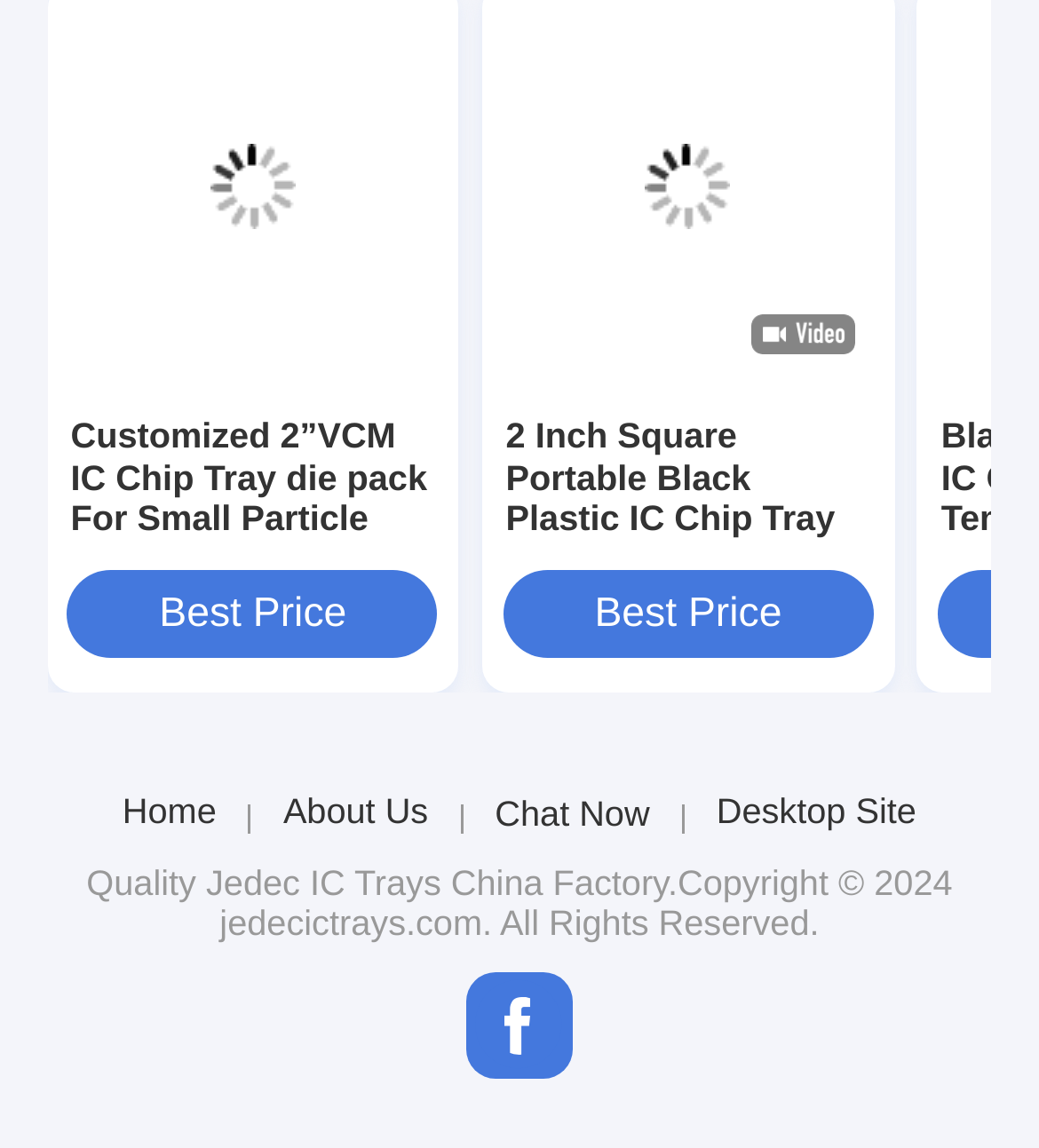Please identify the bounding box coordinates of the element I should click to complete this instruction: 'View customized 2”VCM IC Chip Tray die pack'. The coordinates should be given as four float numbers between 0 and 1, like this: [left, top, right, bottom].

[0.068, 0.004, 0.419, 0.321]